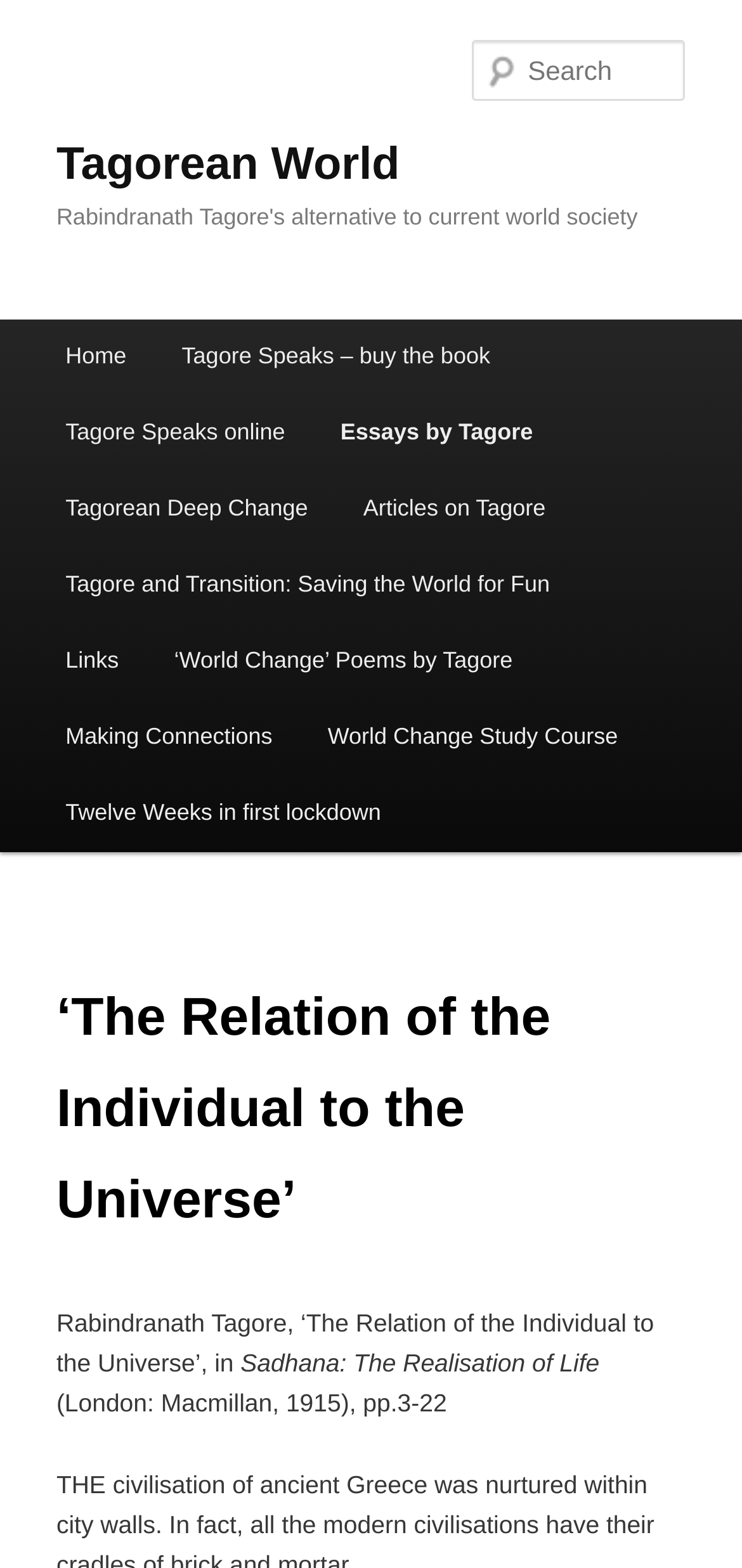What is the title of the essay by Tagore?
Answer with a single word or phrase, using the screenshot for reference.

The Relation of the Individual to the Universe